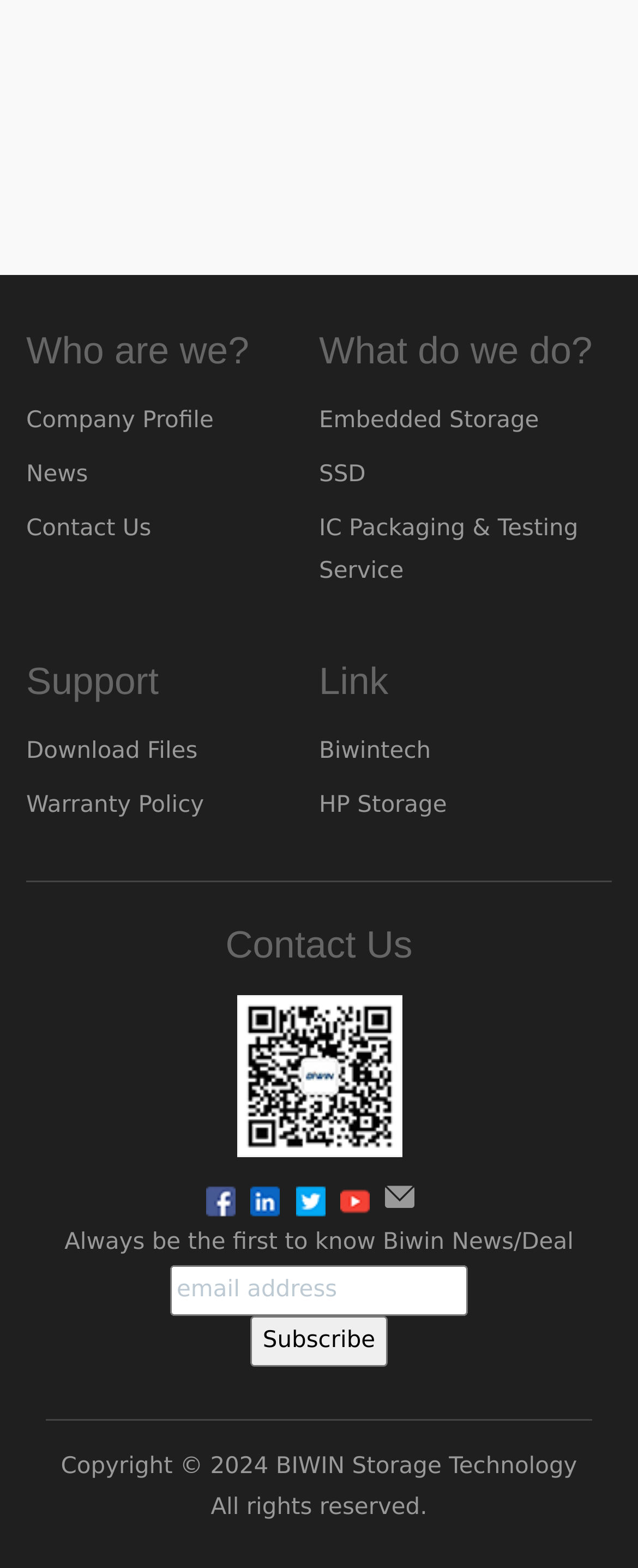What is the year of copyright?
Provide a detailed and well-explained answer to the question.

The copyright information is located at the bottom of the webpage, and it states 'Copyright © 2024 BIWIN Storage Technology All rights reserved.'